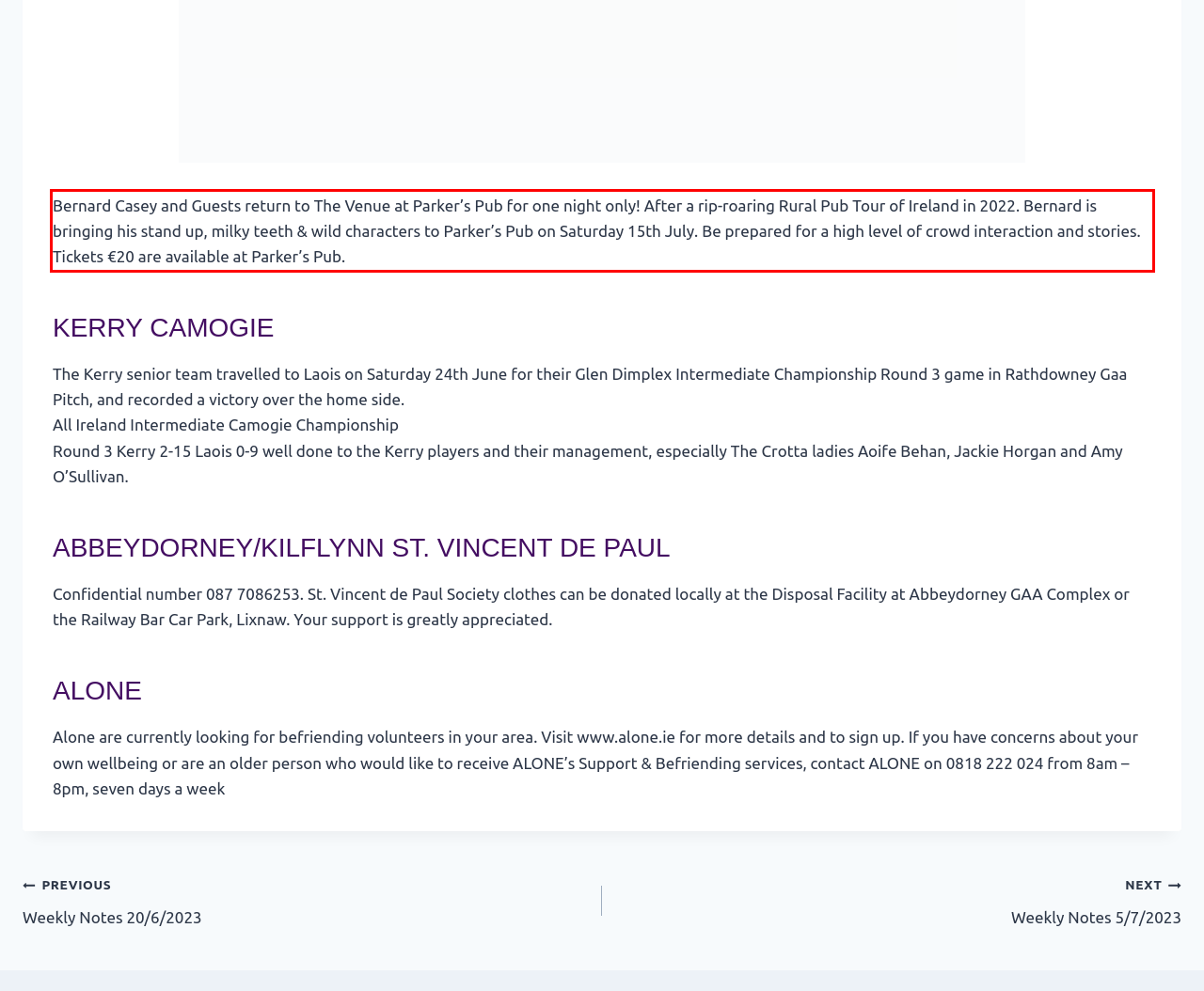Given a webpage screenshot, identify the text inside the red bounding box using OCR and extract it.

Bernard Casey and Guests return to The Venue at Parker’s Pub for one night only! After a rip-roaring Rural Pub Tour of Ireland in 2022. Bernard is bringing his stand up, milky teeth & wild characters to Parker’s Pub on Saturday 15th July. Be prepared for a high level of crowd interaction and stories. Tickets €20 are available at Parker’s Pub.